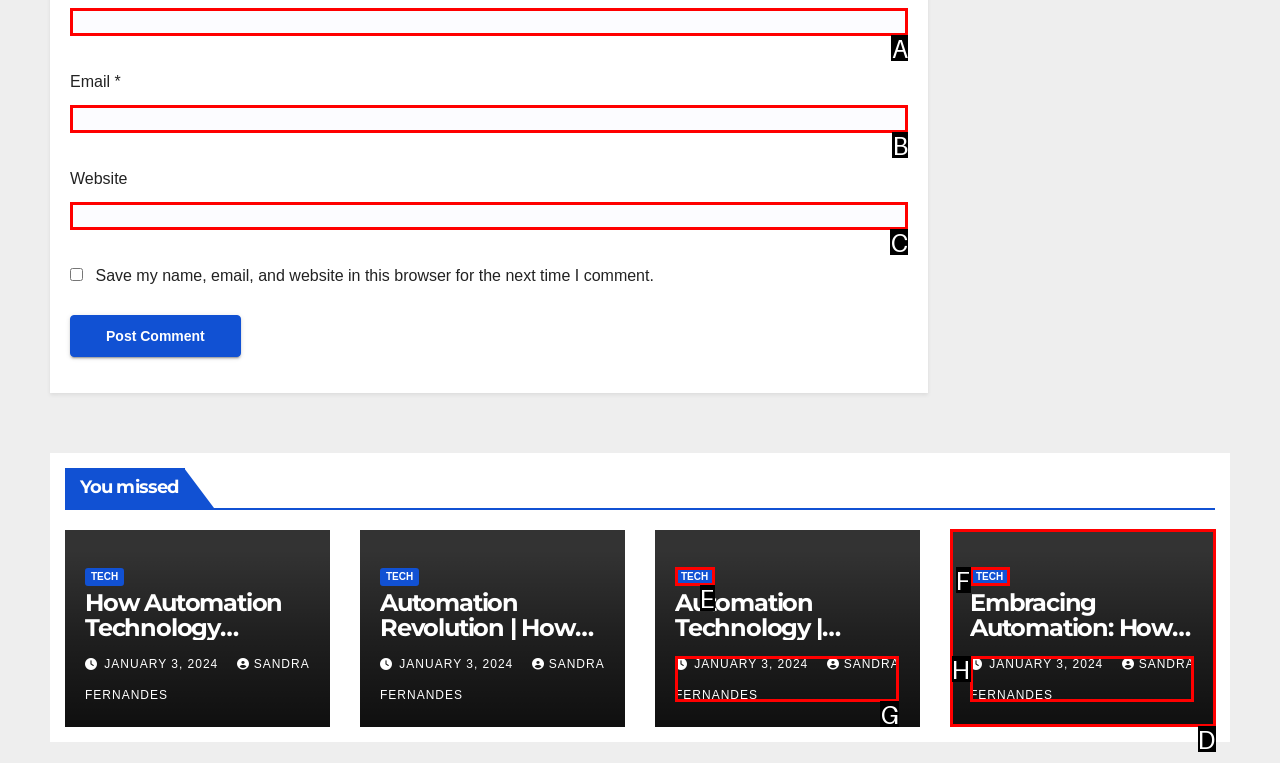Select the letter that corresponds to this element description: parent_node: Email * aria-describedby="email-notes" name="email"
Answer with the letter of the correct option directly.

B